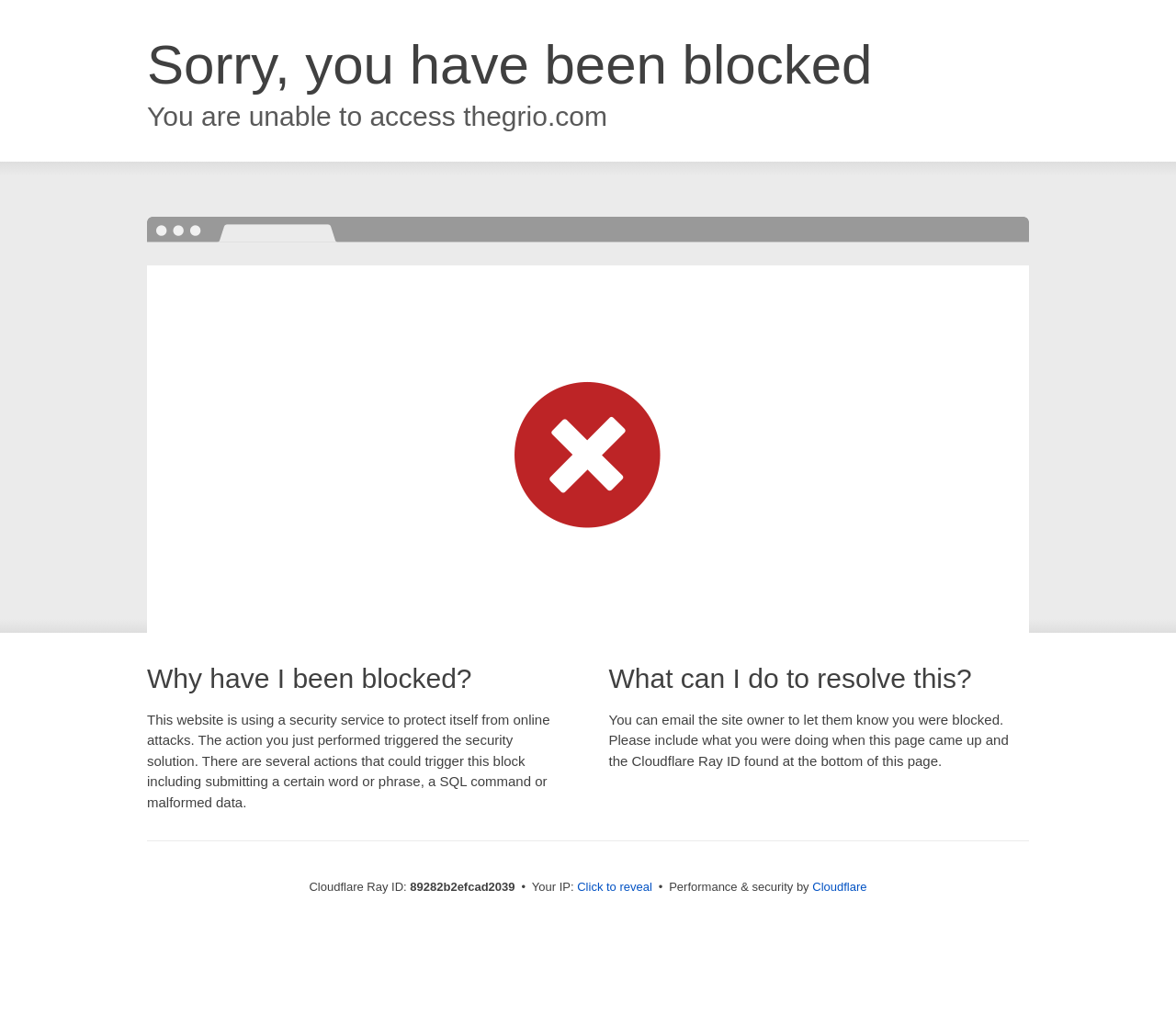What is the purpose of the Cloudflare service?
Refer to the image and provide a concise answer in one word or phrase.

Protect the website from online attacks